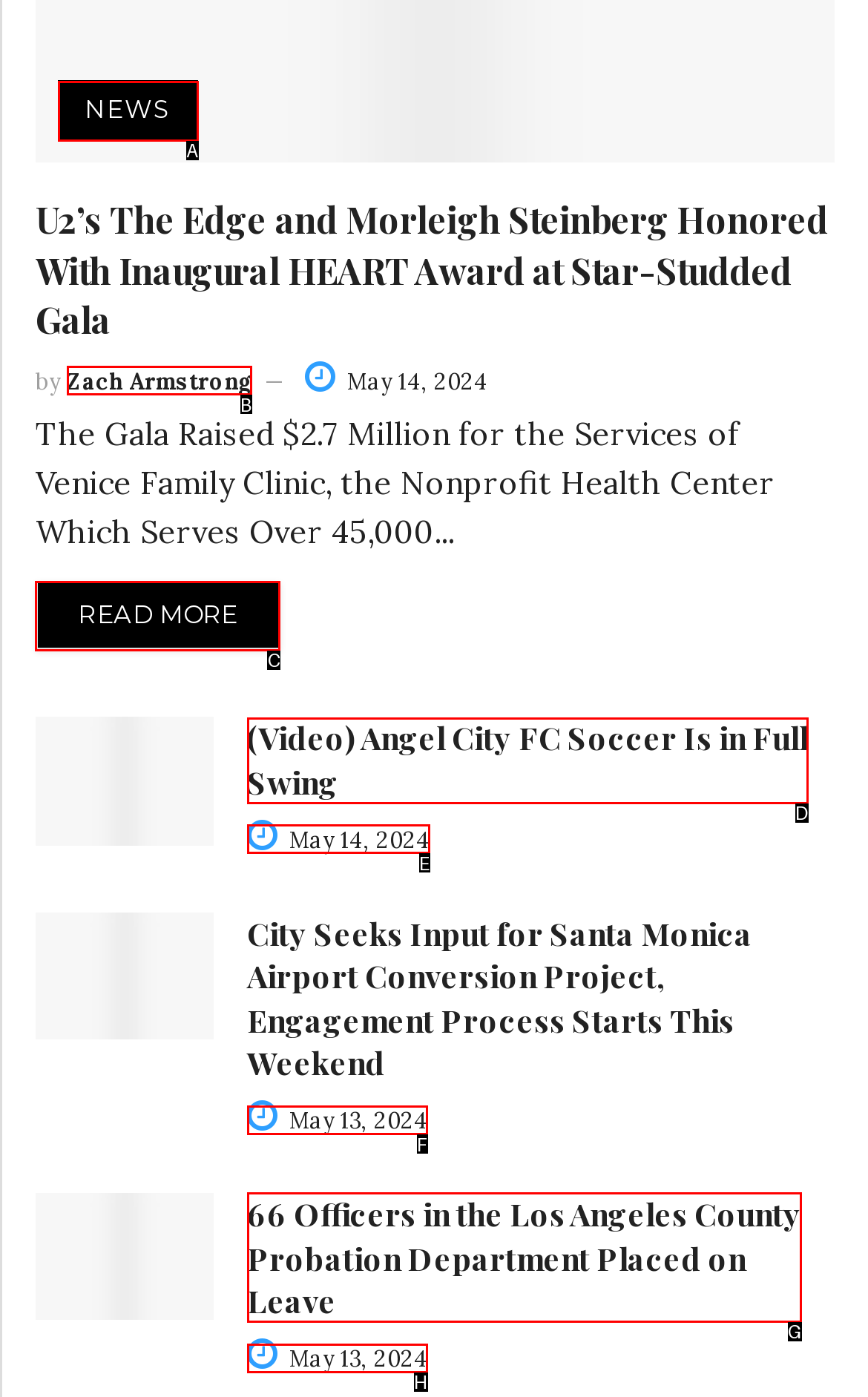From the options shown in the screenshot, tell me which lettered element I need to click to complete the task: Read more about the HEART Award gala.

C